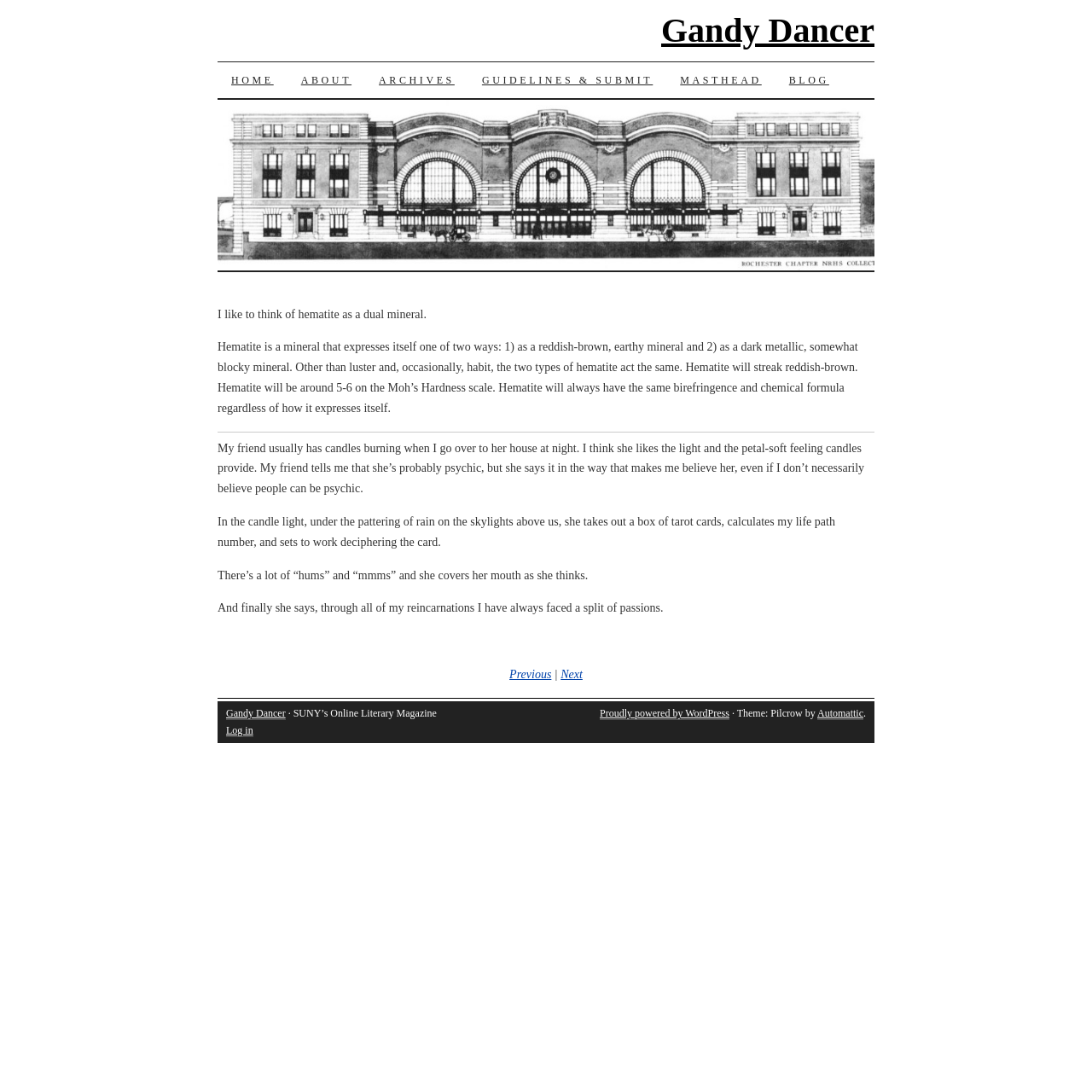Find and provide the bounding box coordinates for the UI element described with: "Proudly powered by WordPress".

[0.549, 0.648, 0.668, 0.659]